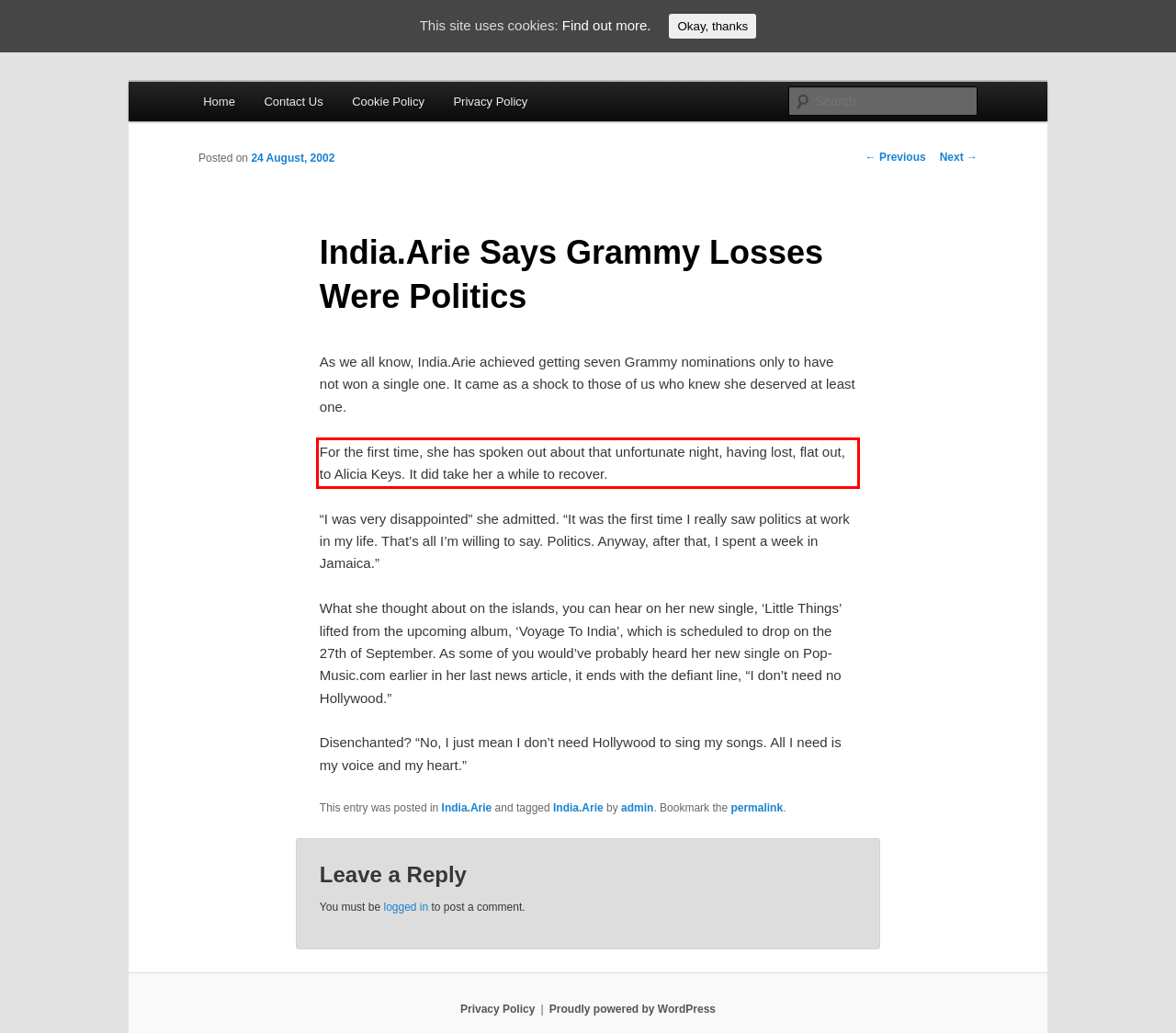Inspect the webpage screenshot that has a red bounding box and use OCR technology to read and display the text inside the red bounding box.

For the first time, she has spoken out about that unfortunate night, having lost, flat out, to Alicia Keys. It did take her a while to recover.